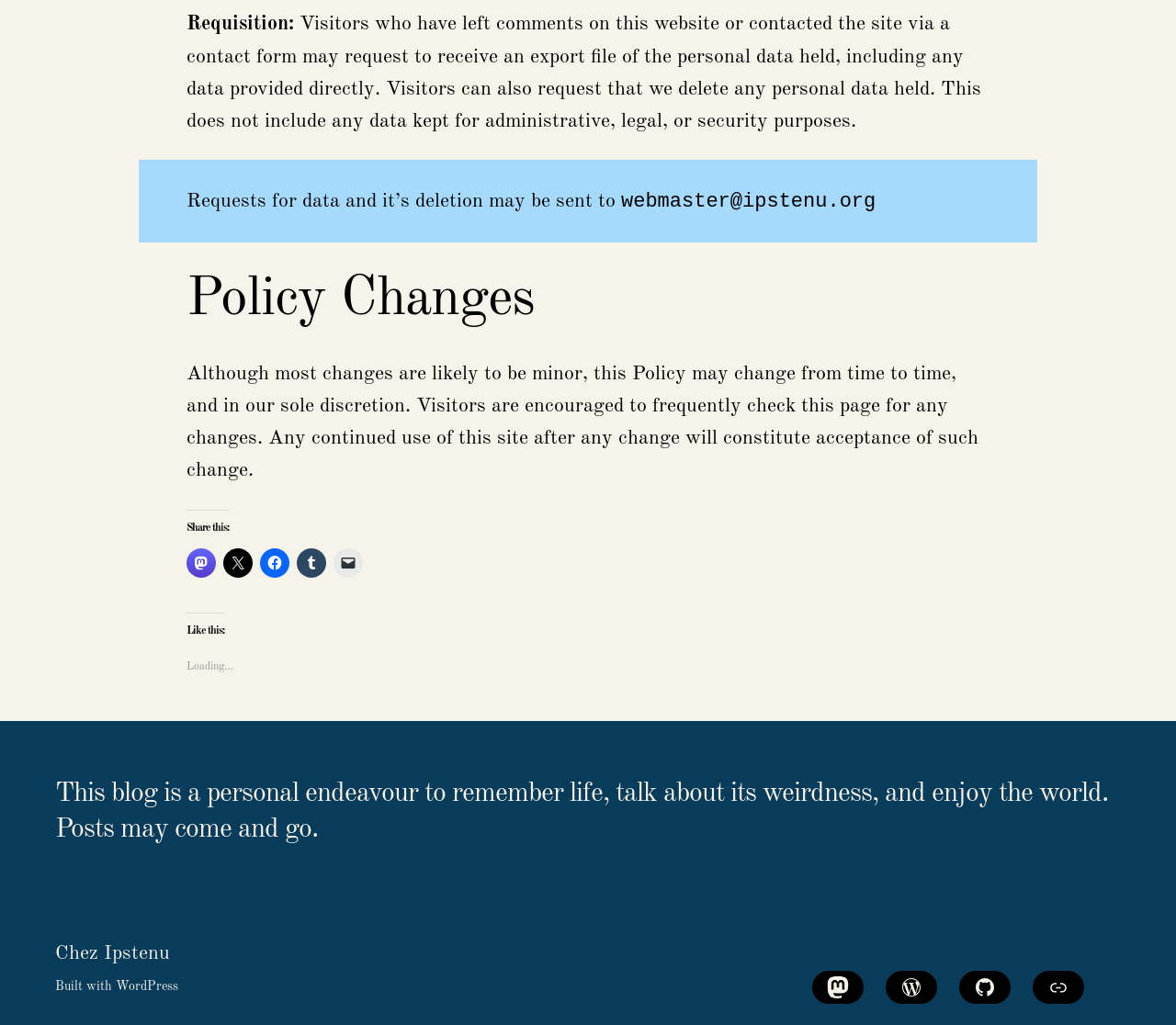What is the name of the blog?
Look at the image and provide a short answer using one word or a phrase.

Chez Ipstenu